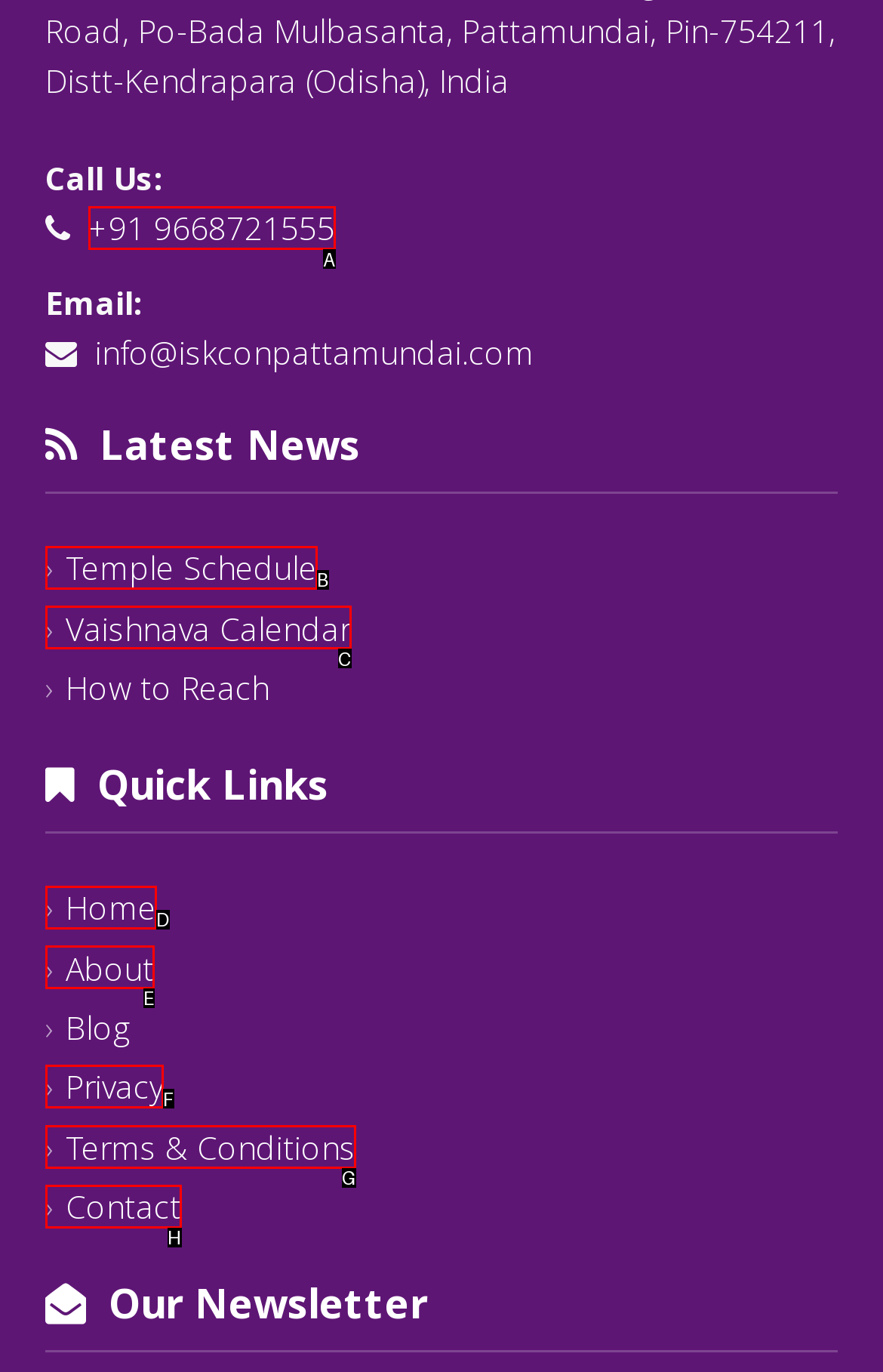Determine which option matches the element description: Home
Reply with the letter of the appropriate option from the options provided.

D